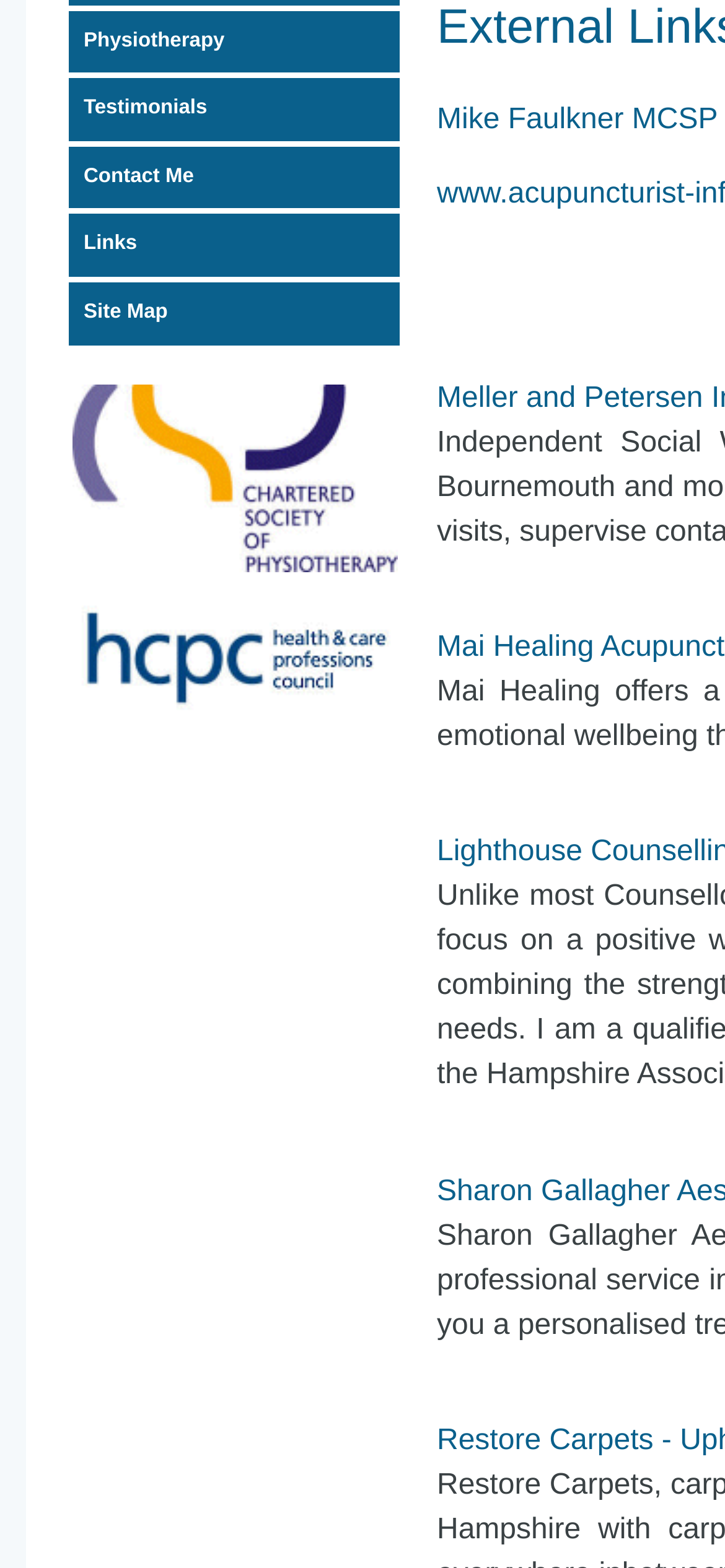Locate the UI element described by Site Map and provide its bounding box coordinates. Use the format (top-left x, top-left y, bottom-right x, bottom-right y) with all values as floating point numbers between 0 and 1.

[0.087, 0.177, 0.559, 0.22]